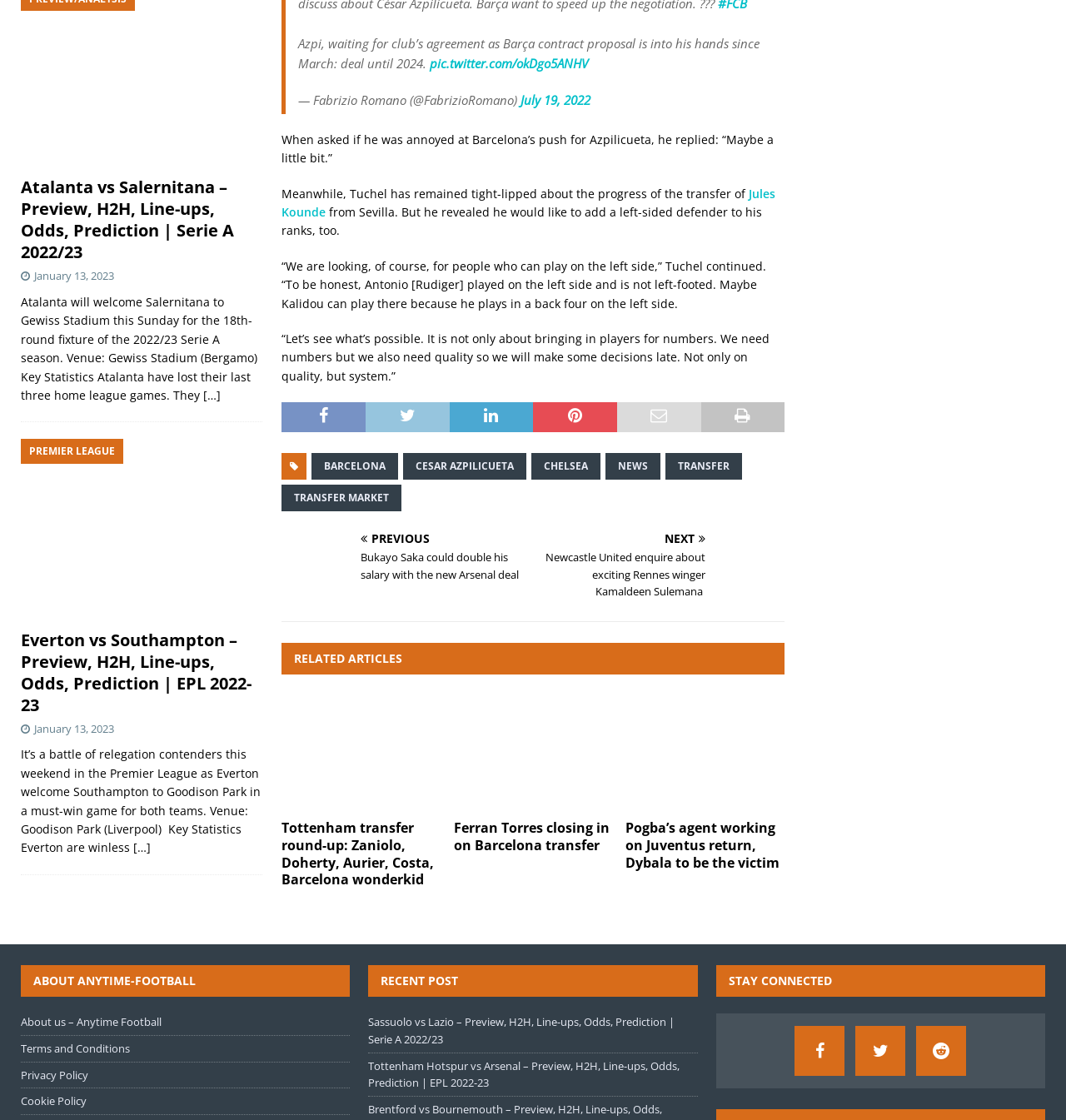Locate the bounding box coordinates of the clickable element to fulfill the following instruction: "Read the article about 'Ferran Torres closing in on Barcelona transfer'". Provide the coordinates as four float numbers between 0 and 1 in the format [left, top, right, bottom].

[0.426, 0.617, 0.575, 0.763]